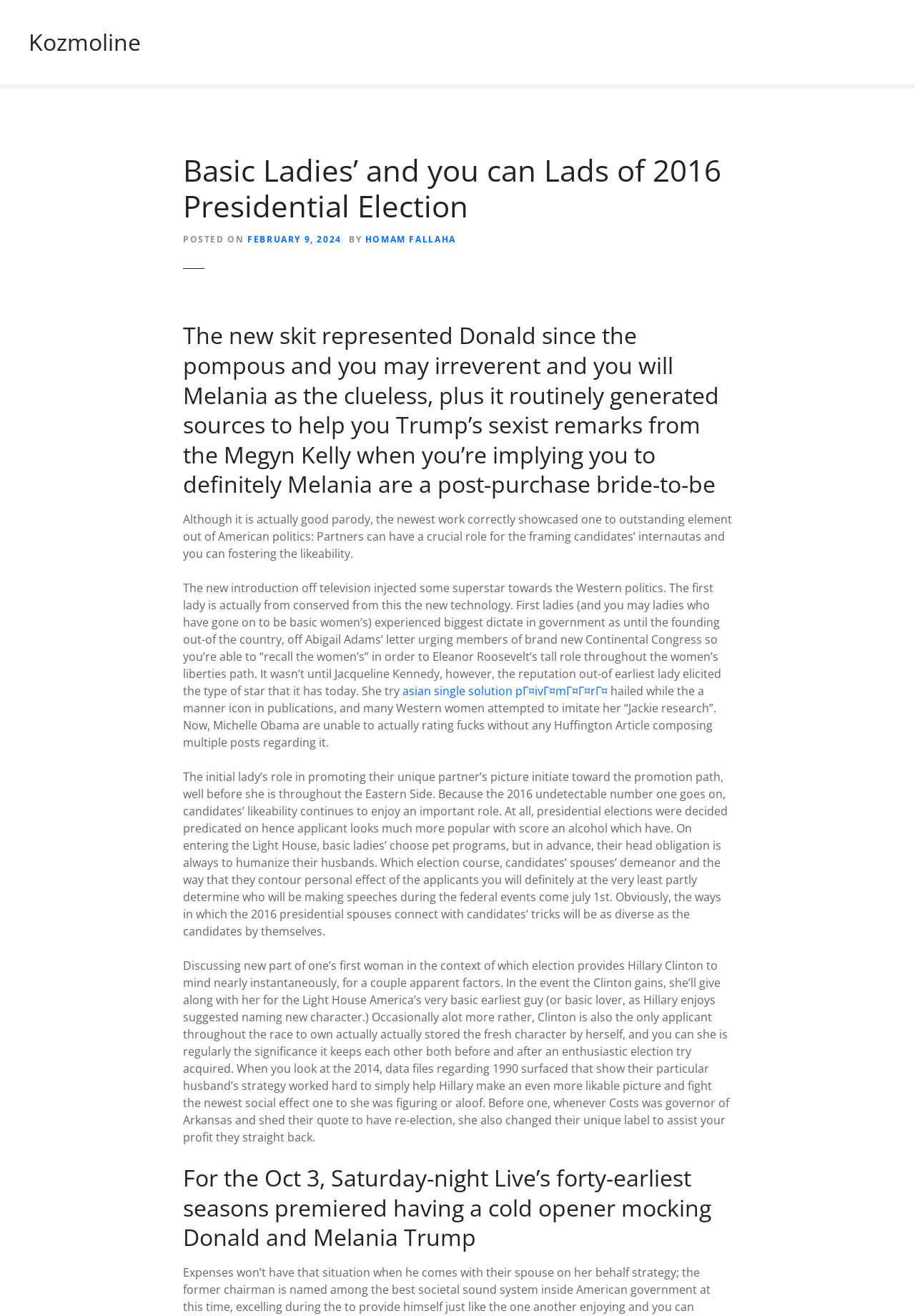Reply to the question with a single word or phrase:
Who wrote this article?

HOMAM FALLAHA